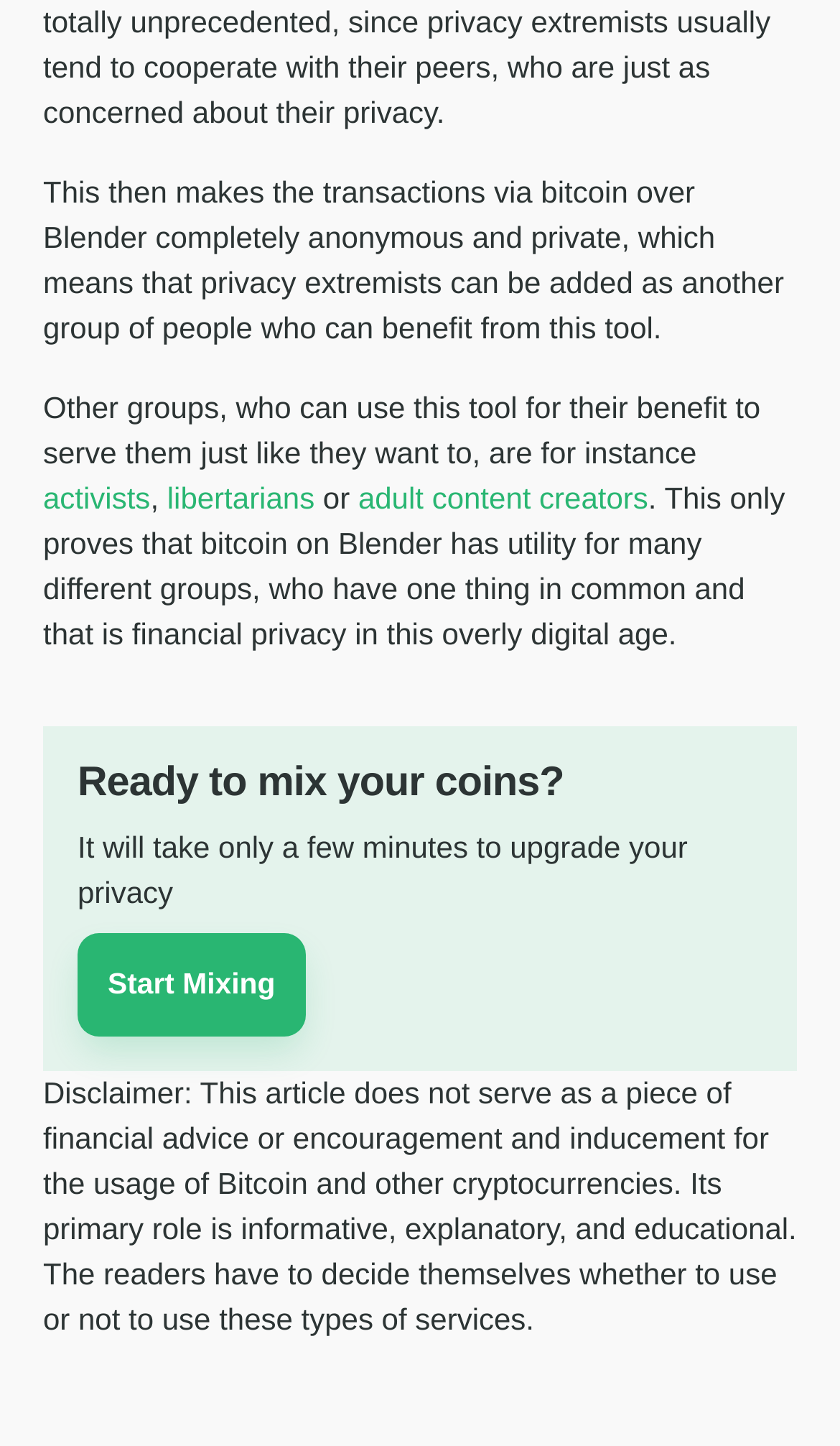What is the main purpose of Bitcoin on Blender?
Look at the image and respond with a single word or a short phrase.

Financial privacy